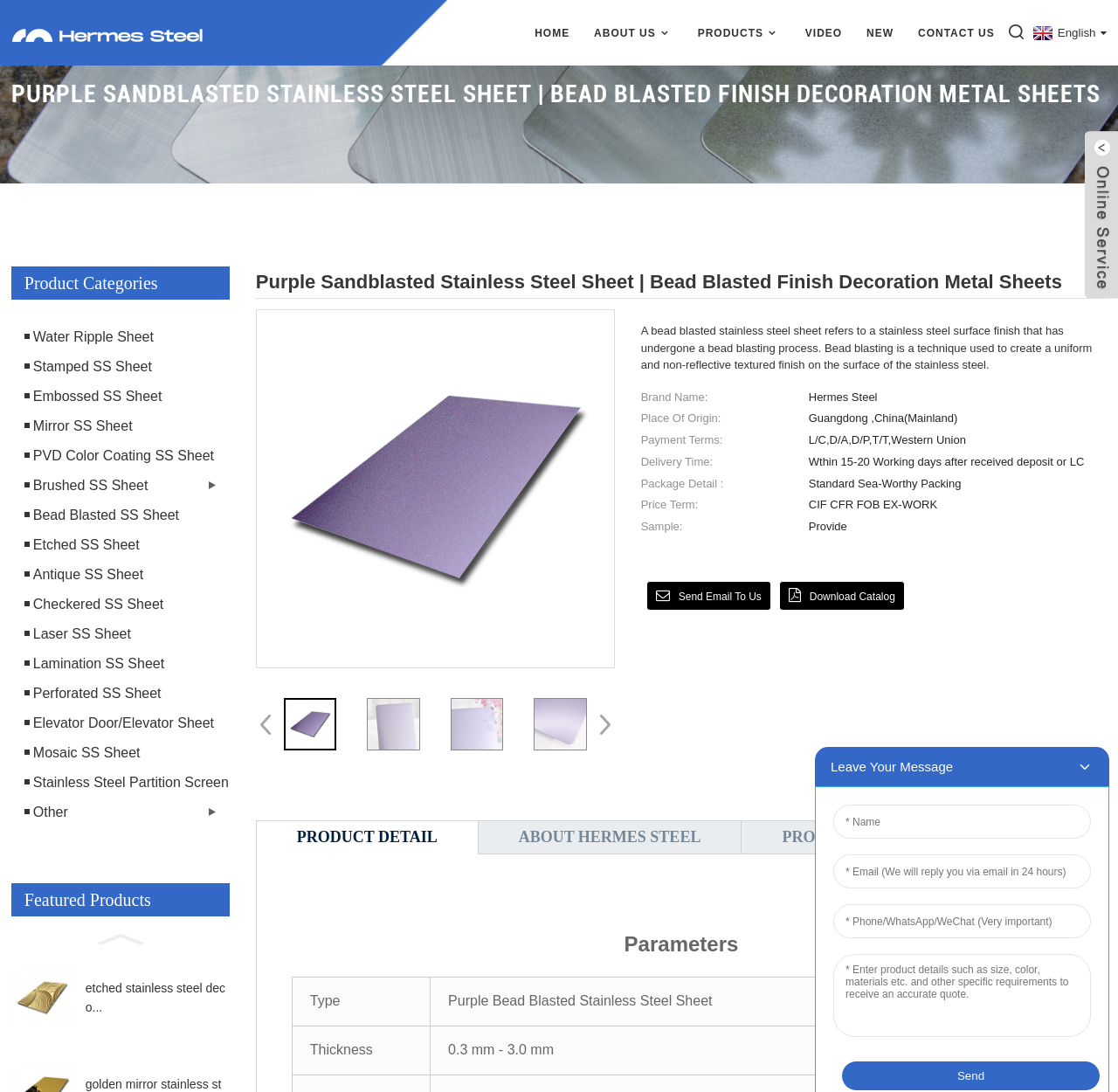Select the bounding box coordinates of the element I need to click to carry out the following instruction: "View the PRODUCT DETAIL".

[0.229, 0.751, 0.428, 0.783]